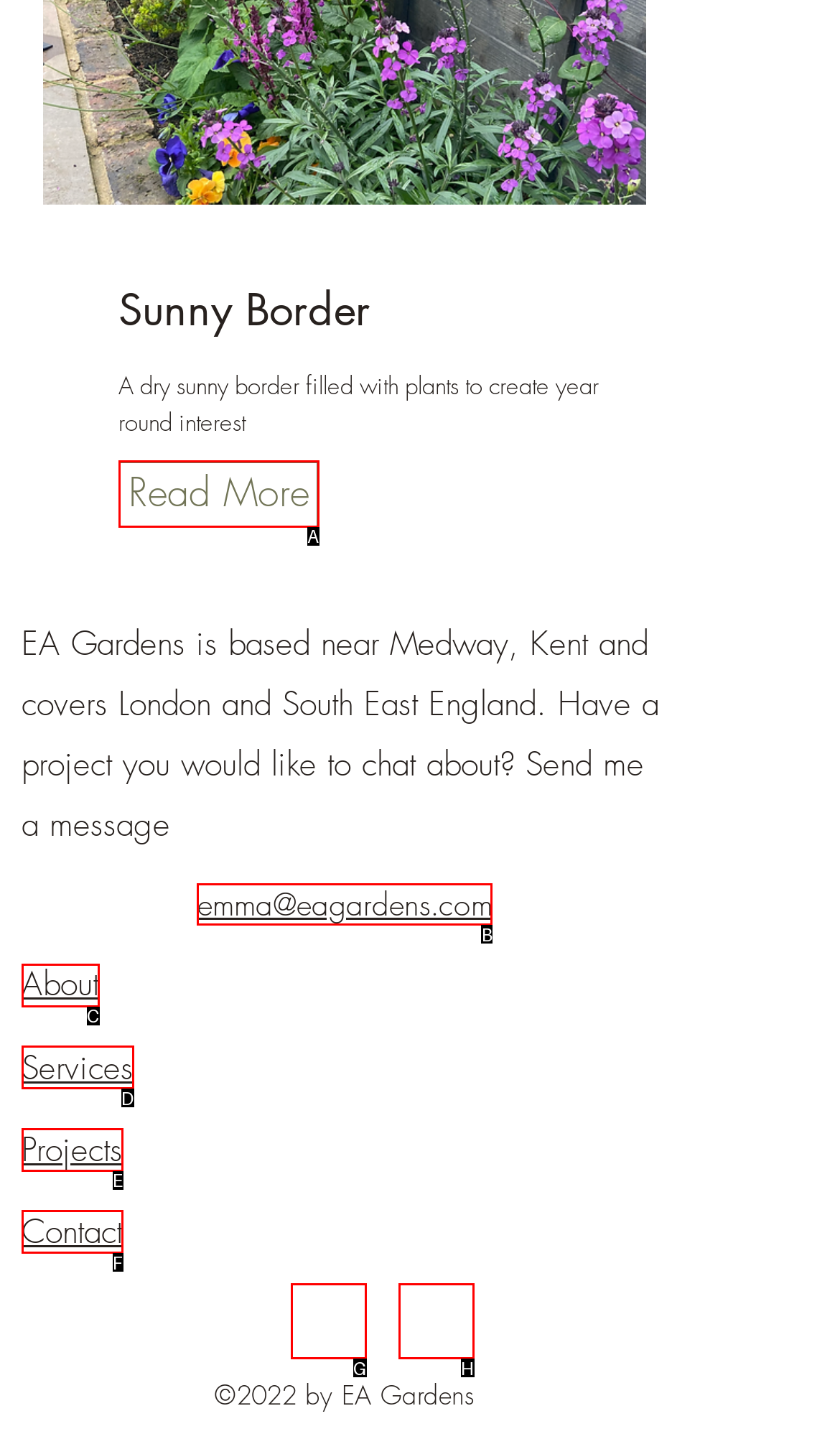Point out the HTML element I should click to achieve the following task: Contact Emma via email Provide the letter of the selected option from the choices.

B